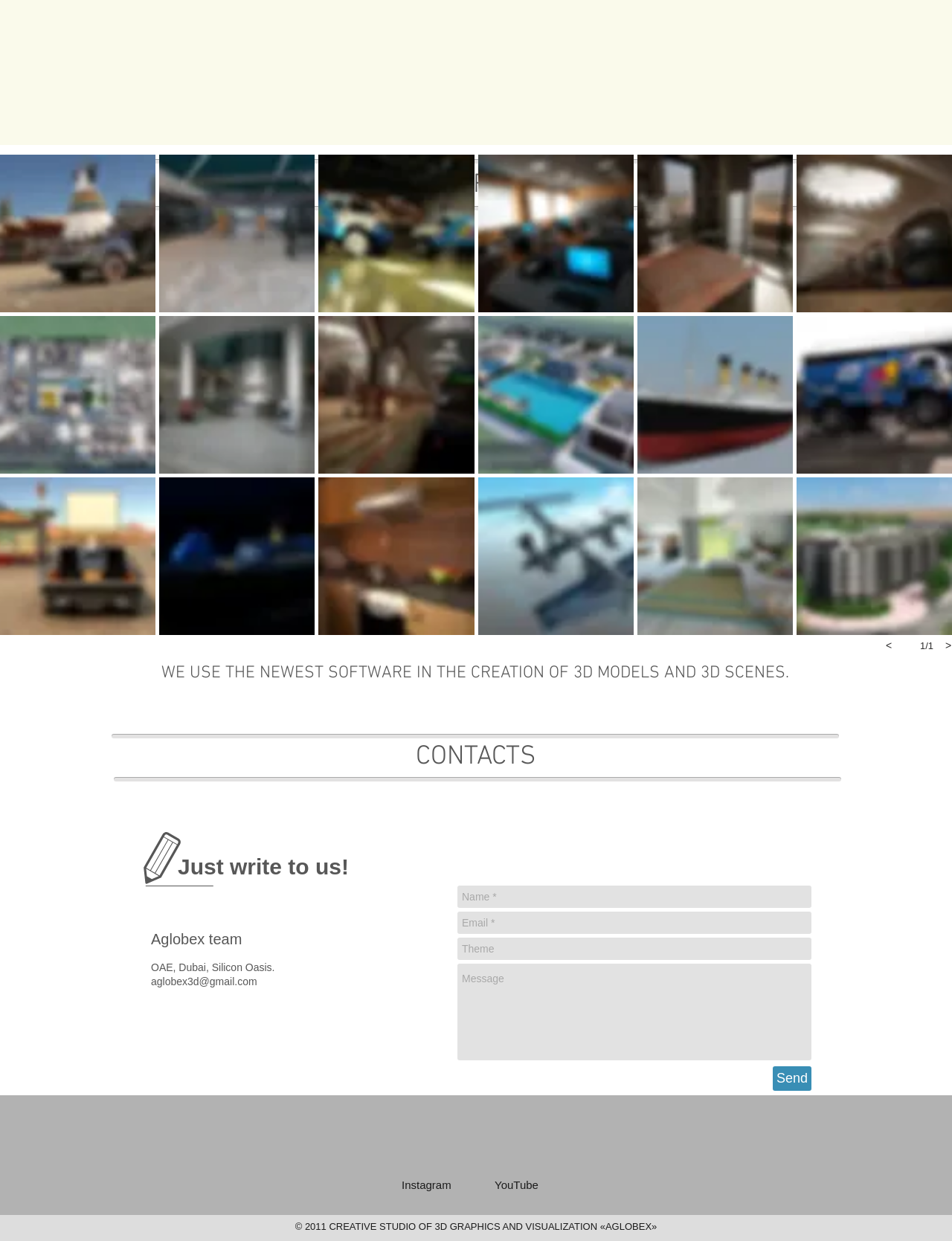Please locate the clickable area by providing the bounding box coordinates to follow this instruction: "Click the 'Send' button".

[0.812, 0.859, 0.852, 0.879]